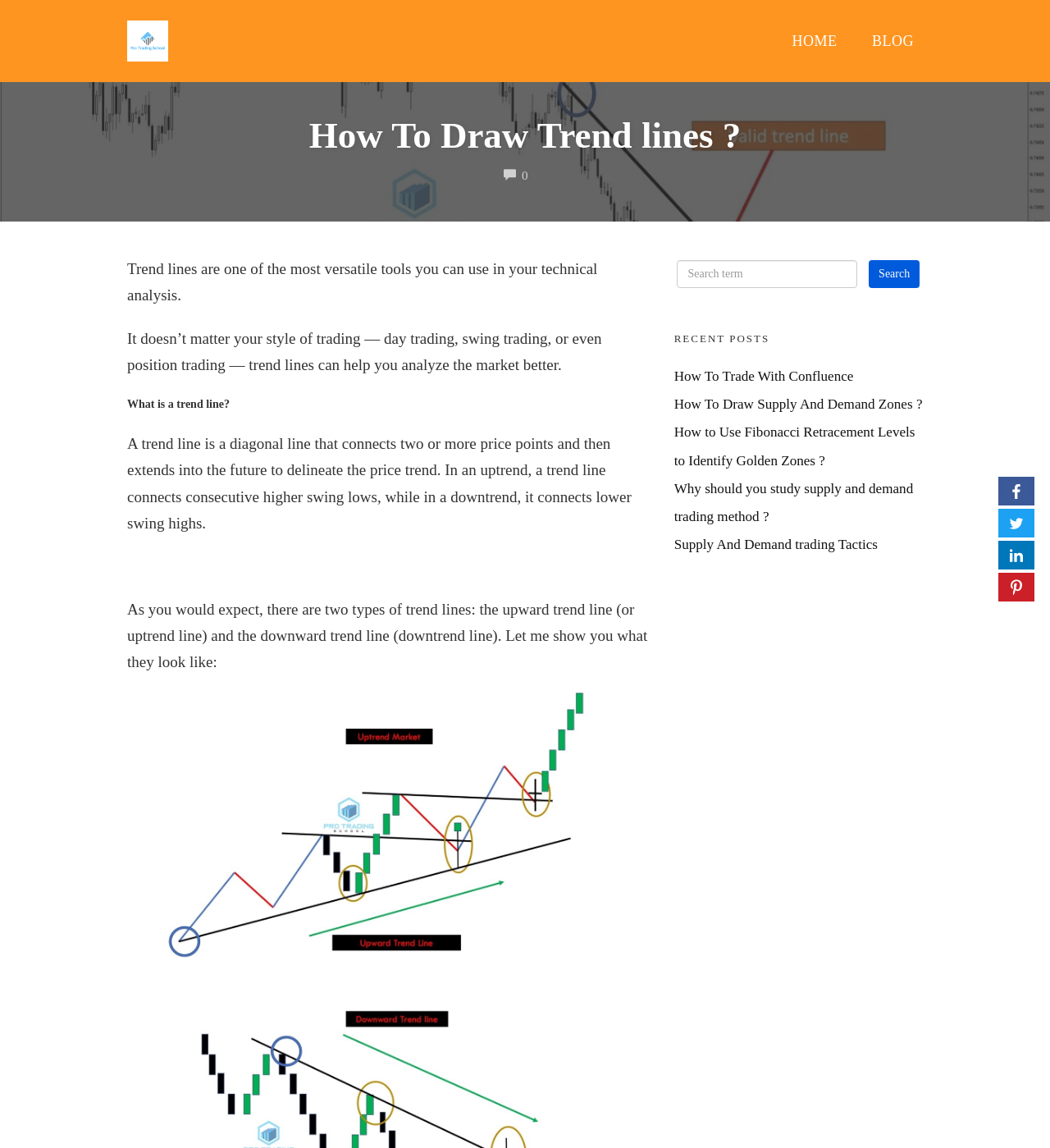Provide an in-depth caption for the contents of the webpage.

This webpage is about a blog post titled "How To Draw Trend lines?" from Pro Trading School. At the top left, there is a link to the Pro Trading School website, accompanied by an image of the school's logo. On the top right, there are links to the website's homepage and blog section.

Below the title, there is a brief introduction to the topic of trend lines, explaining their importance in technical analysis for various trading styles. The introduction is followed by a section that defines what a trend line is, describing it as a diagonal line that connects price points to show the market trend.

The webpage then displays an image illustrating upward and downward trend lines. Below the image, there is a search bar with a "Search" button, allowing users to search for specific terms.

On the right side of the page, there is a section titled "RECENT POSTS" that lists five links to other blog posts related to trading, including topics such as confluence, supply and demand zones, Fibonacci retracement levels, and supply and demand trading methods.

At the bottom right, there are social media links to share the blog post on Facebook, Twitter, LinkedIn, and Pinterest.